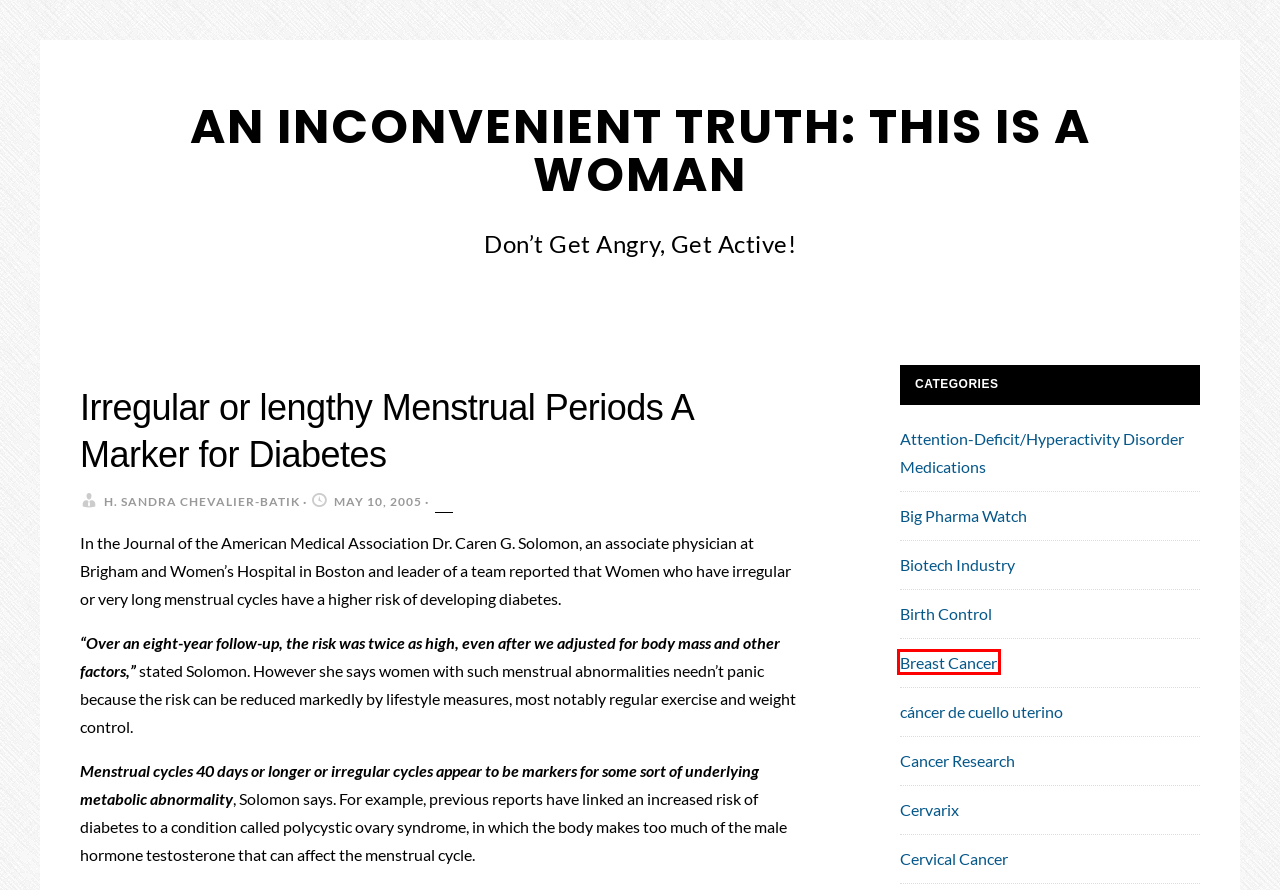You have received a screenshot of a webpage with a red bounding box indicating a UI element. Please determine the most fitting webpage description that matches the new webpage after clicking on the indicated element. The choices are:
A. Breast Cancer - An Inconvenient Truth: This Is a Woman
B. H. Sandra Chevalier-Batik - An Inconvenient Truth: This Is a Woman
C. cáncer de cuello uterino - An Inconvenient Truth: This Is a Woman
D. Attention-Deficit/Hyperactivity Disorder Medications - An Inconvenient Truth: This Is a Woman
E. Birth Control - An Inconvenient Truth: This Is a Woman
F. An Inconvenient Truth: This Is a Woman - Don’t Get Angry, Get Active!
G. Guillain-Barre Syndrome - An Inconvenient Truth: This Is a Woman
H. Cervical Cancer - An Inconvenient Truth: This Is a Woman

A